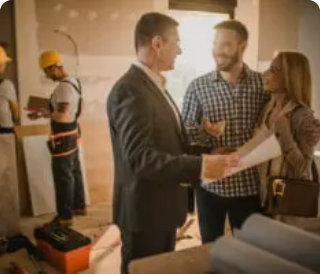What is the theme associated with this image?
Please answer the question with as much detail as possible using the screenshot.

The image is associated with the theme 'Home builders: For proving home energy savings, seeing is believing', which elaborates on the importance of working together to achieve energy-efficient home improvements.